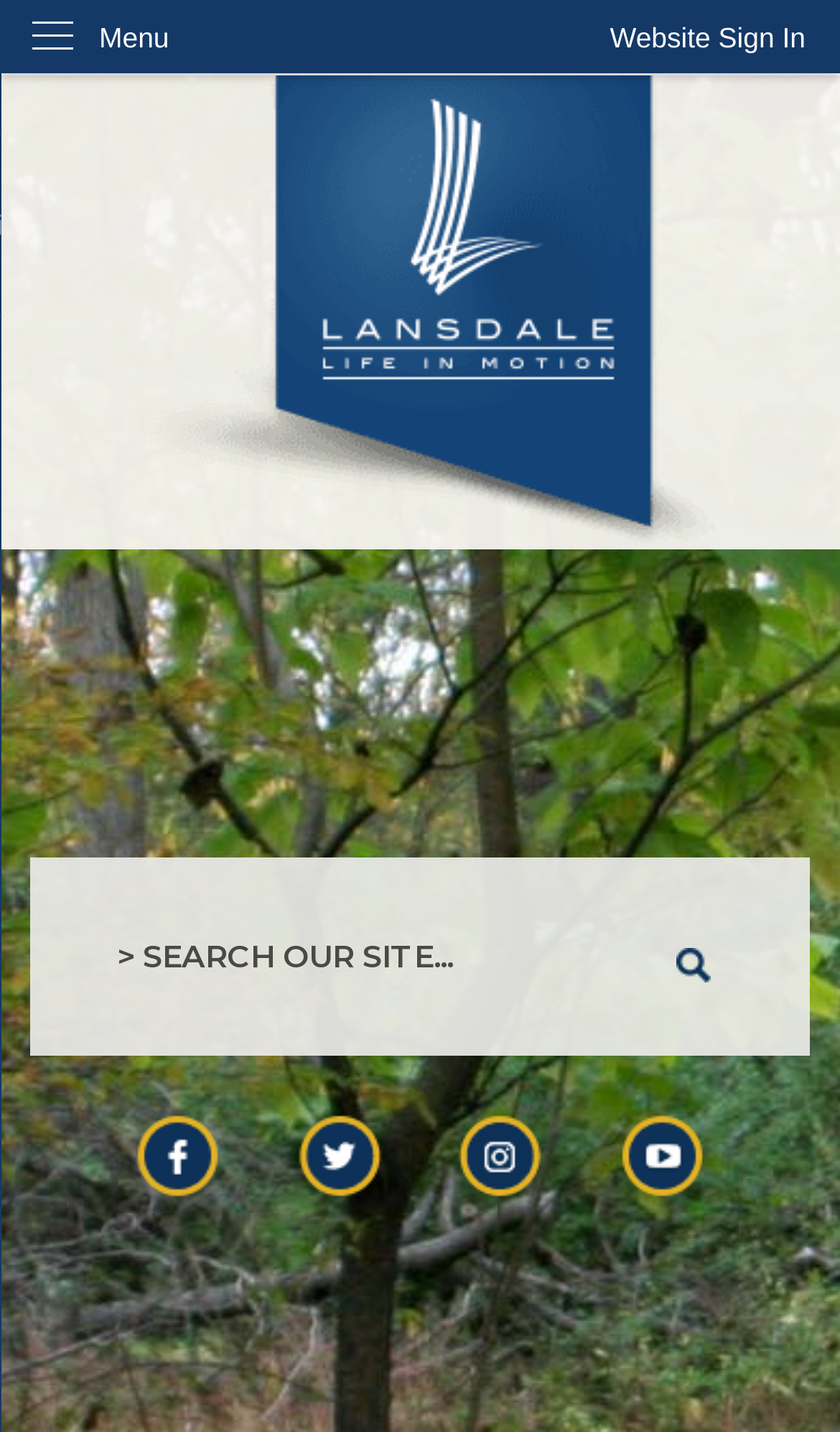Answer the question using only one word or a concise phrase: How many main sections are there on the webpage?

3